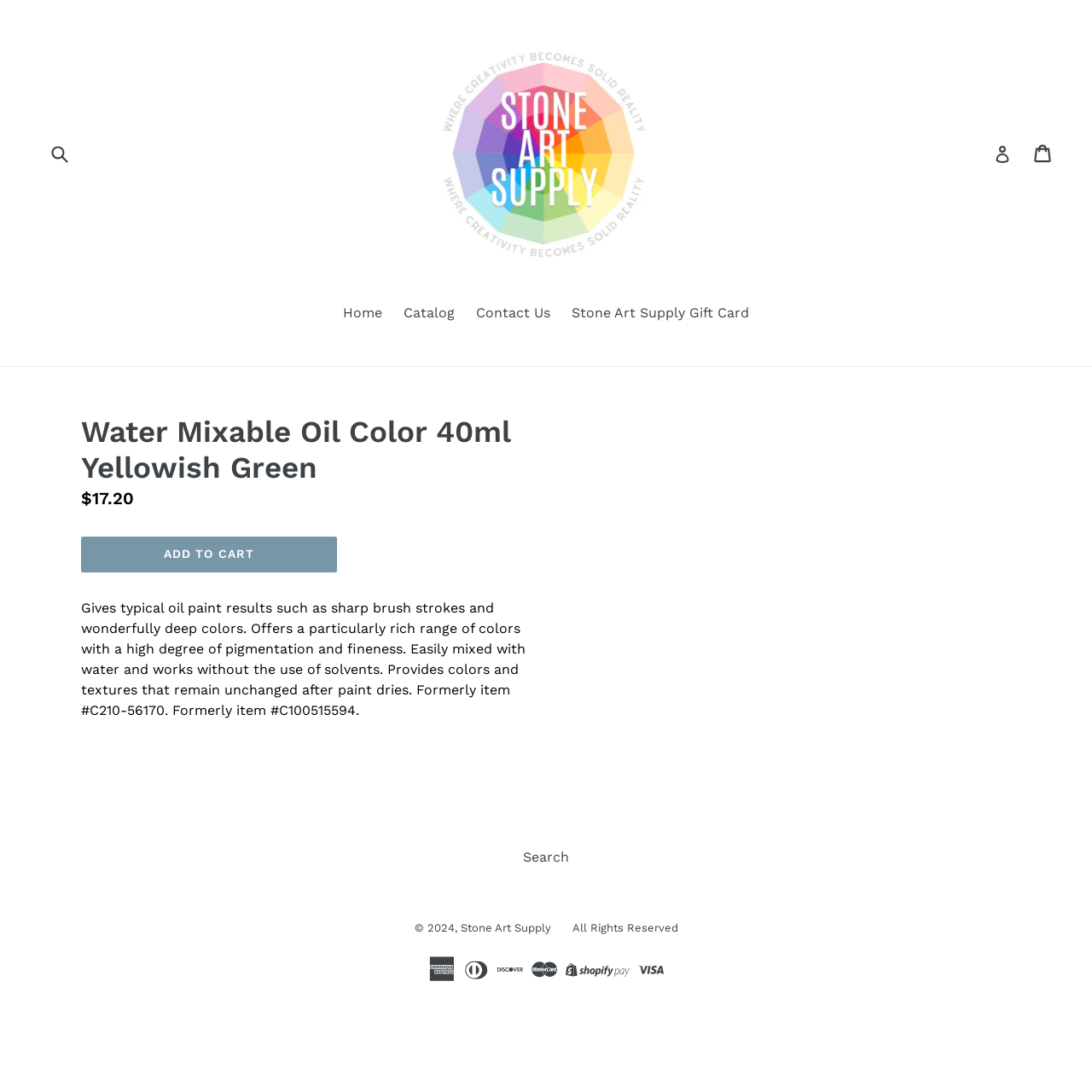What is the function of the button below the product description?
Using the image, provide a detailed and thorough answer to the question.

The button below the product description is labeled 'ADD TO CART', which suggests that its function is to add the product to the user's shopping cart.